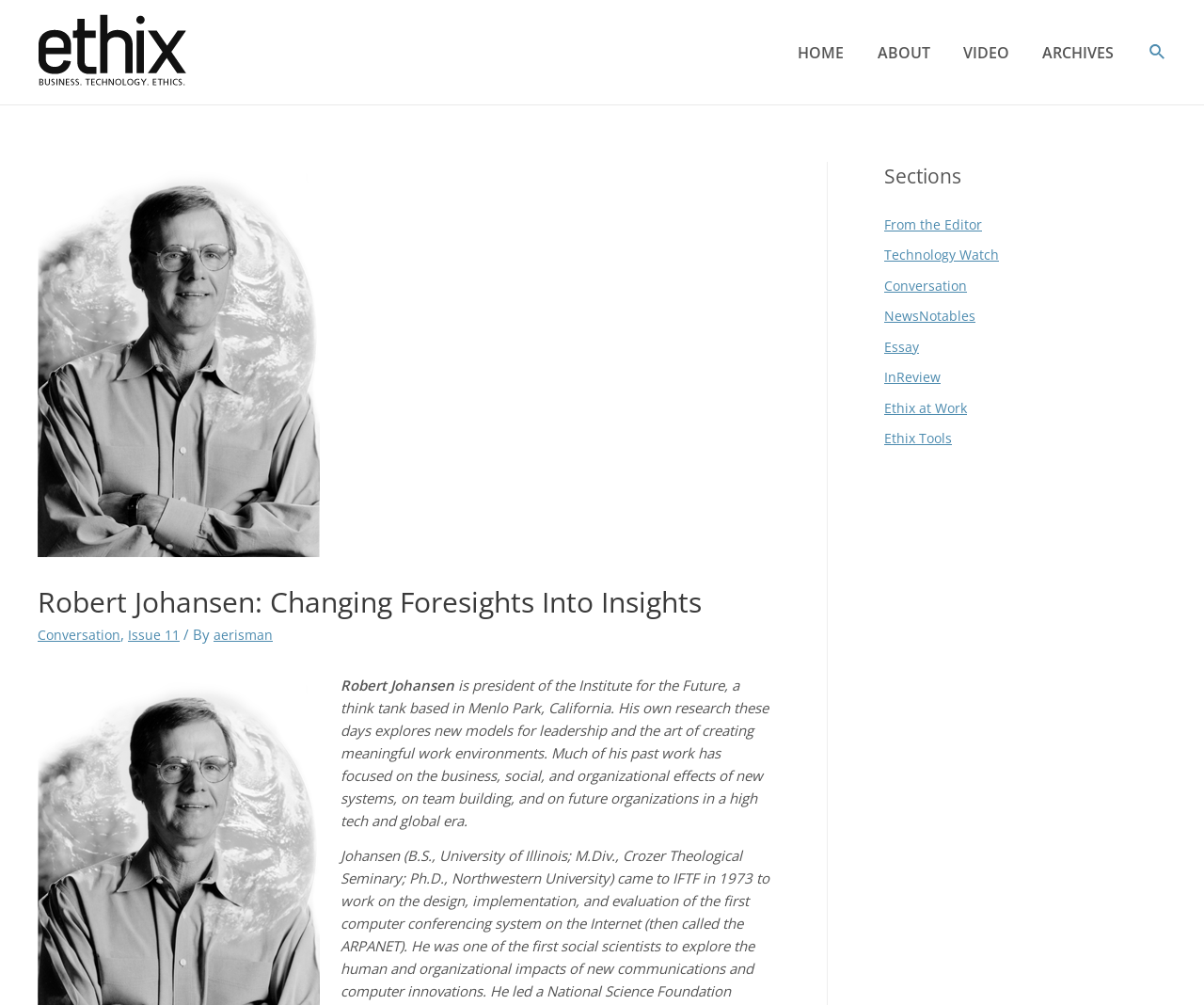Give a short answer to this question using one word or a phrase:
What is the name of the think tank based in Menlo Park, California?

Institute for the Future